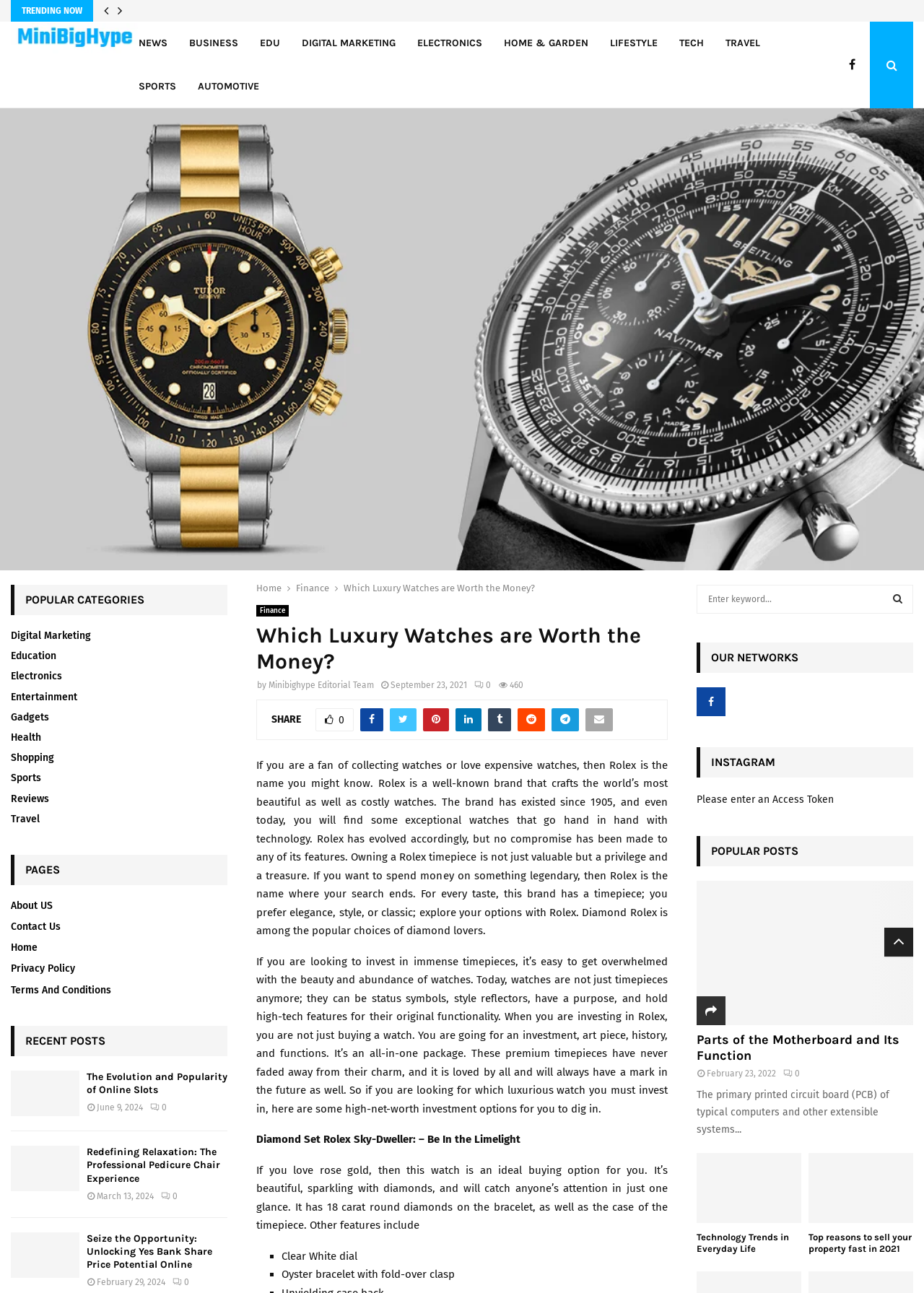Kindly determine the bounding box coordinates for the clickable area to achieve the given instruction: "Check the 'About US' page".

[0.012, 0.696, 0.057, 0.705]